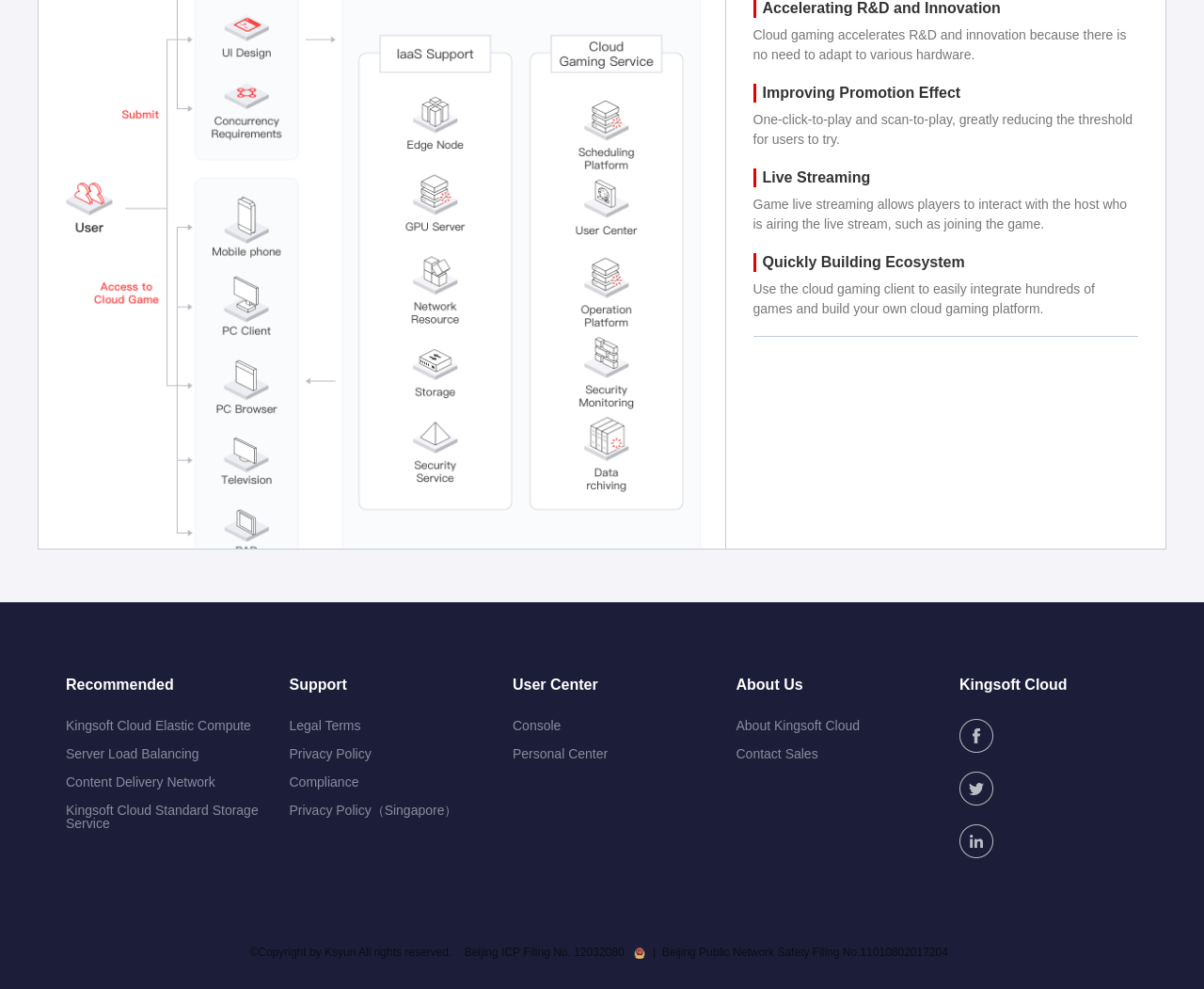What is the benefit of cloud gaming for R&D and innovation?
Please provide a single word or phrase as your answer based on the screenshot.

No need to adapt to various hardware